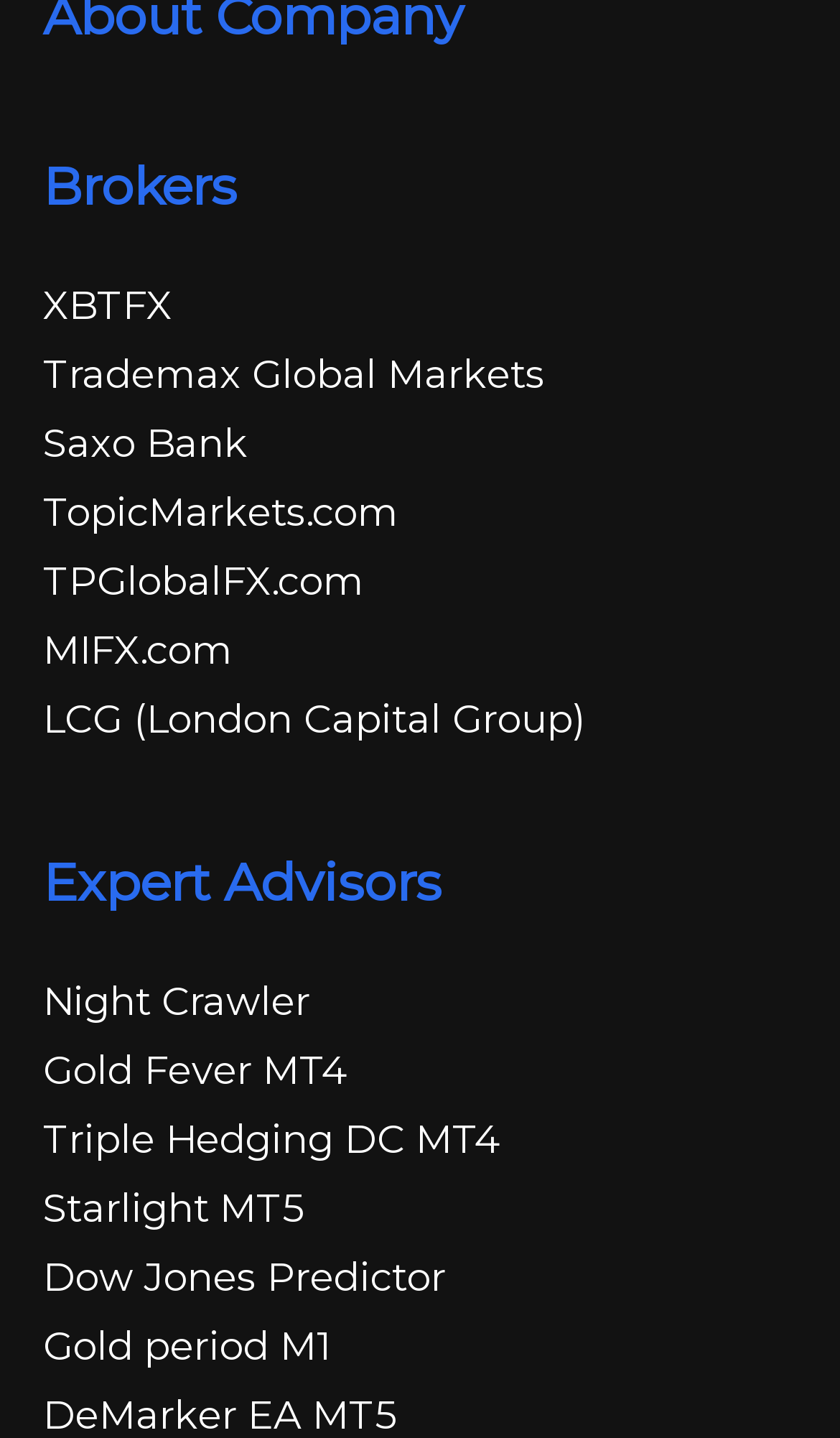Provide the bounding box coordinates of the section that needs to be clicked to accomplish the following instruction: "visit XBTFX website."

[0.051, 0.197, 0.205, 0.23]